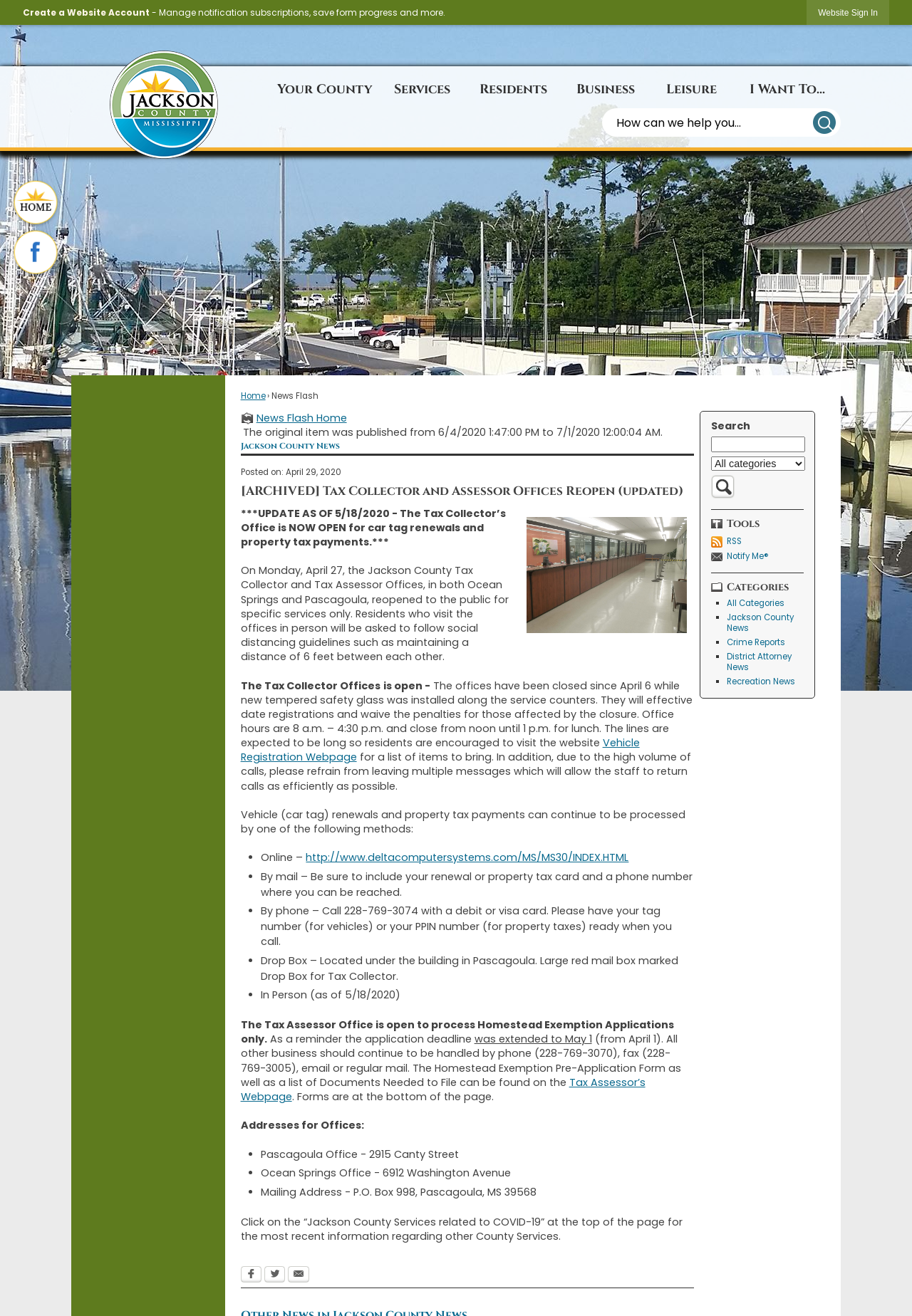What is the deadline for Homestead Exemption Applications?
Look at the image and respond to the question as thoroughly as possible.

I found the answer by reading the article, which mentions that the application deadline was extended to May 1.